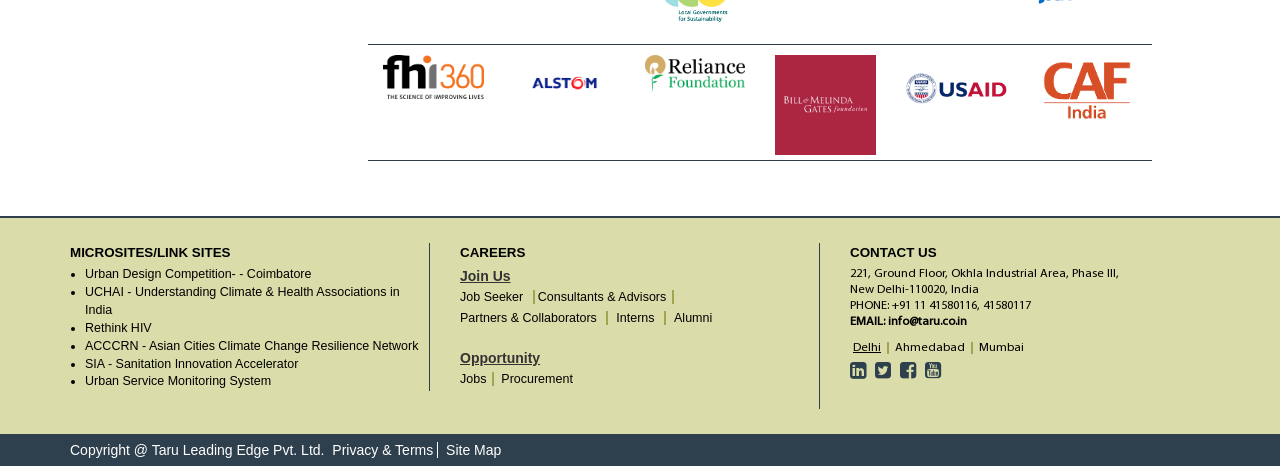Bounding box coordinates are to be given in the format (top-left x, top-left y, bottom-right x, bottom-right y). All values must be floating point numbers between 0 and 1. Provide the bounding box coordinate for the UI element described as: Careers

[0.359, 0.526, 0.41, 0.567]